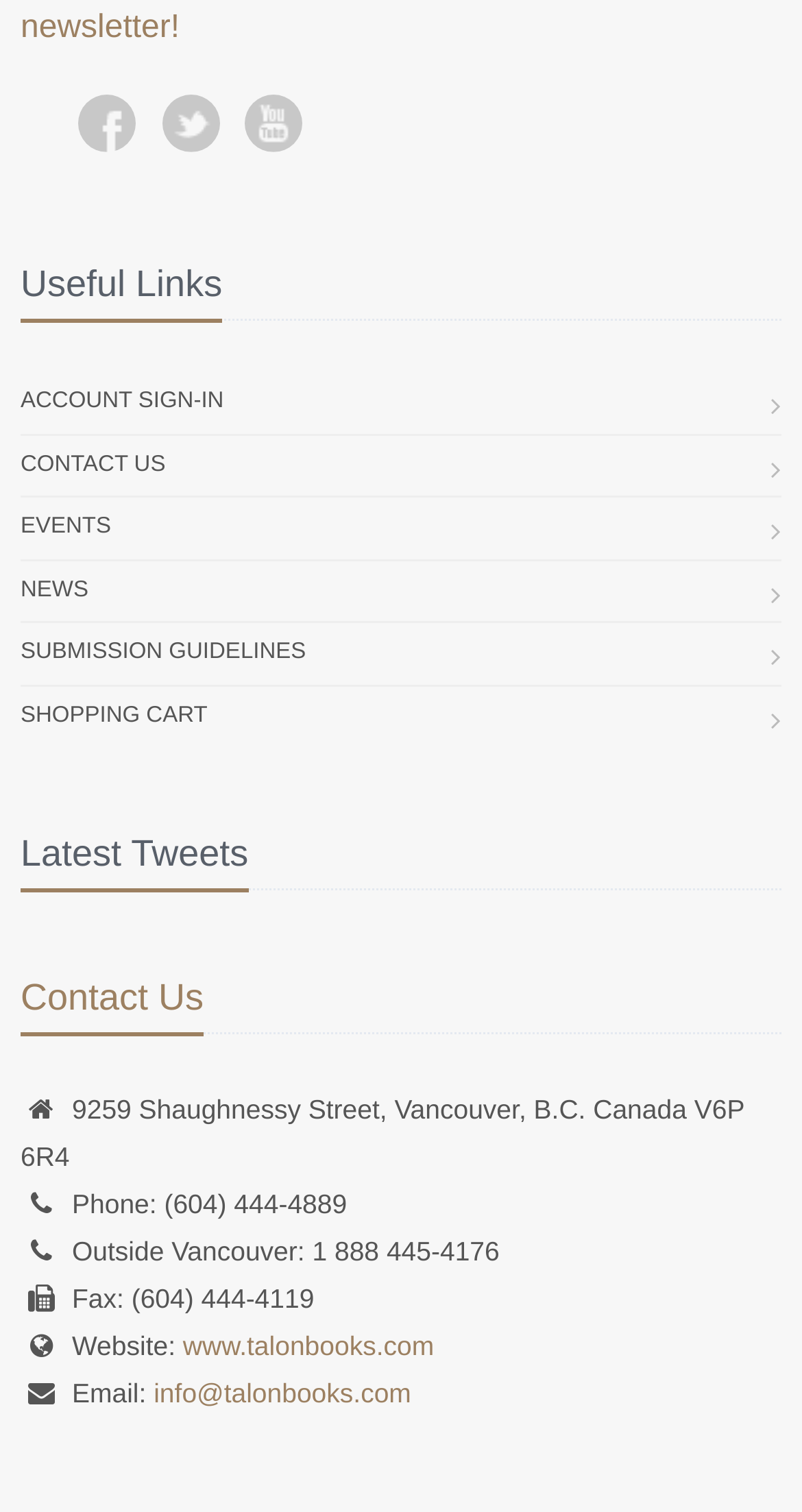Find and specify the bounding box coordinates that correspond to the clickable region for the instruction: "Check Latest Tweets".

[0.026, 0.549, 0.31, 0.591]